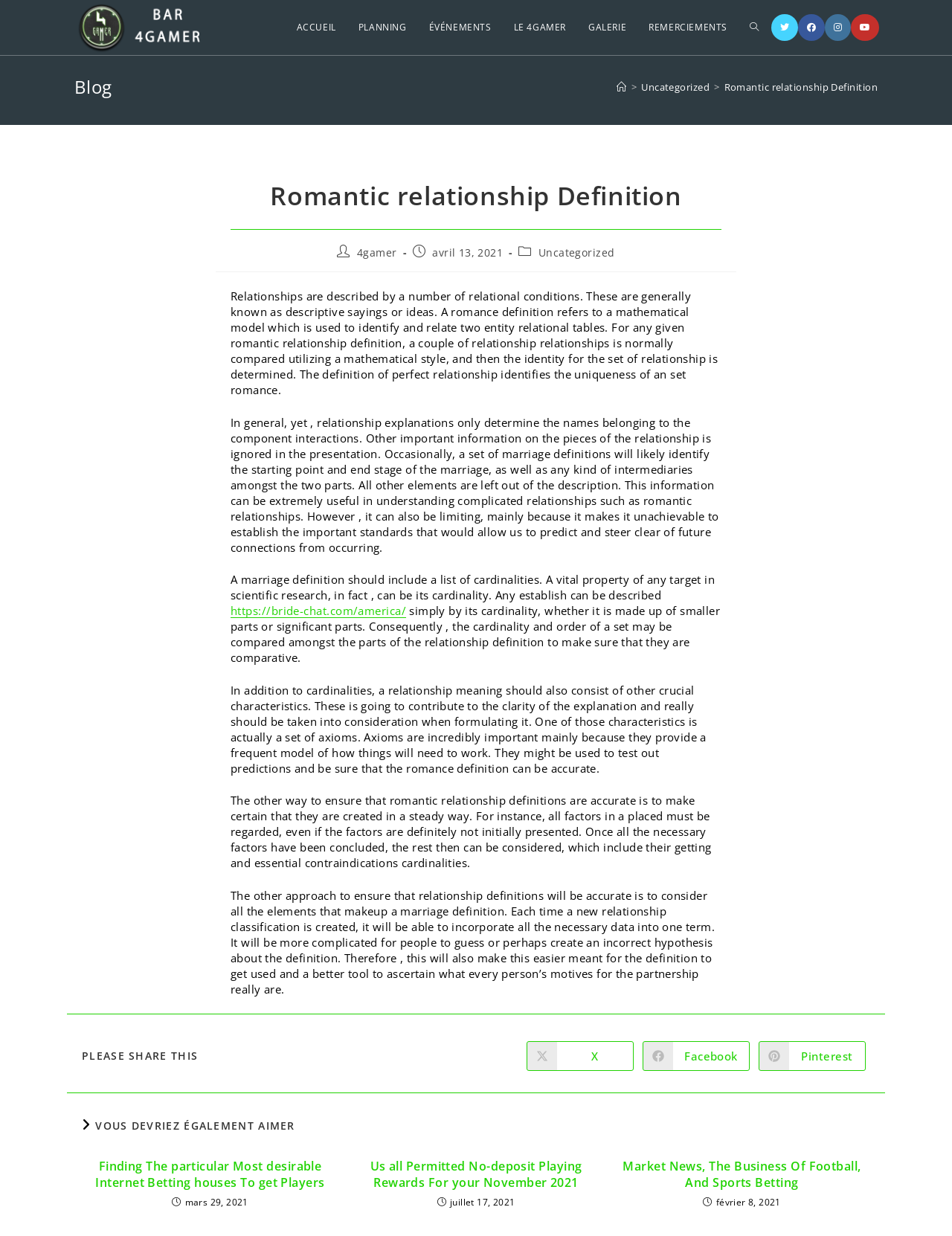Identify the bounding box coordinates of the region that needs to be clicked to carry out this instruction: "Click on the 'ACCUEIL' link". Provide these coordinates as four float numbers ranging from 0 to 1, i.e., [left, top, right, bottom].

[0.3, 0.0, 0.365, 0.045]